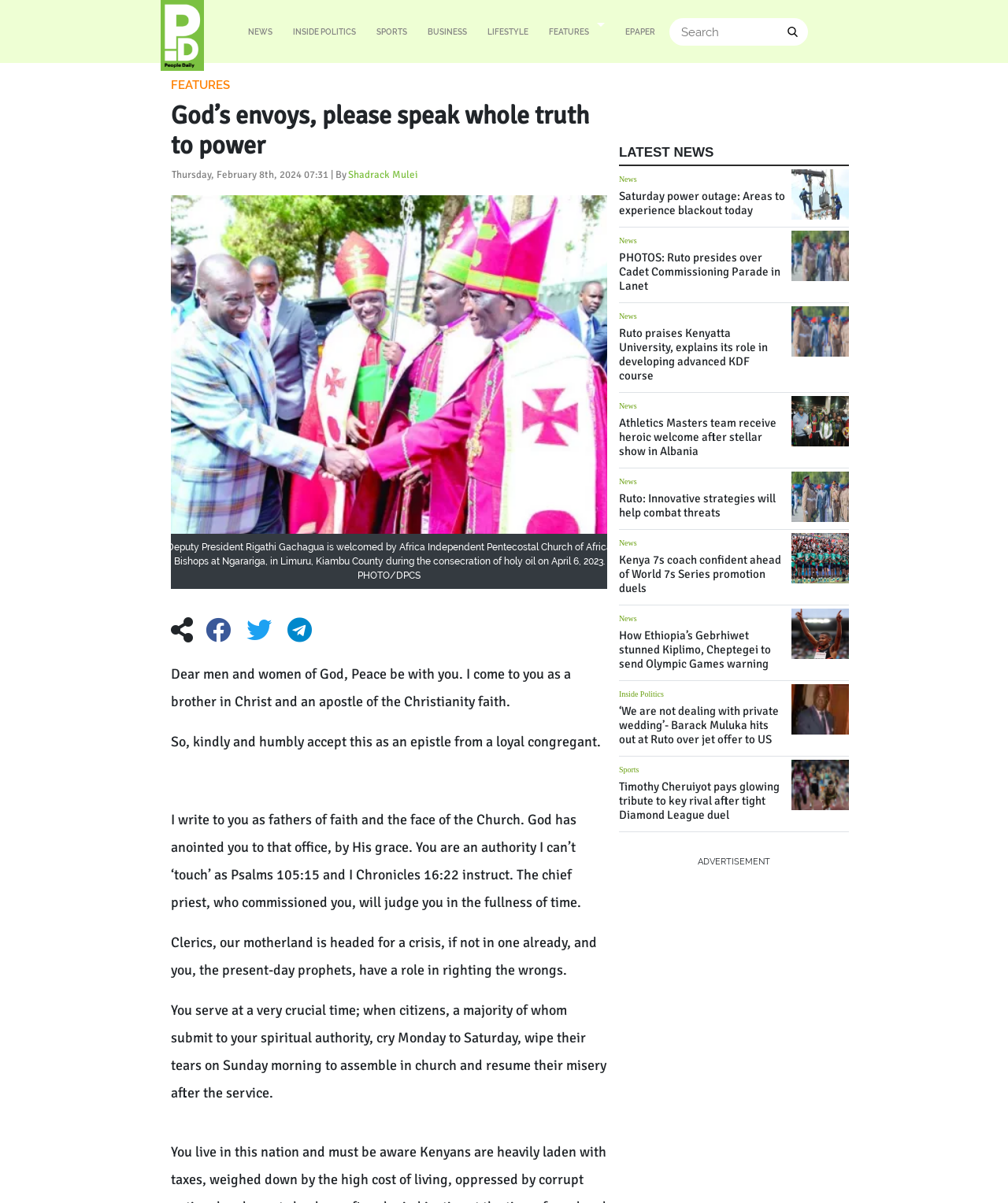Identify the bounding box coordinates necessary to click and complete the given instruction: "View the article about God's envoys".

[0.17, 0.084, 0.602, 0.134]